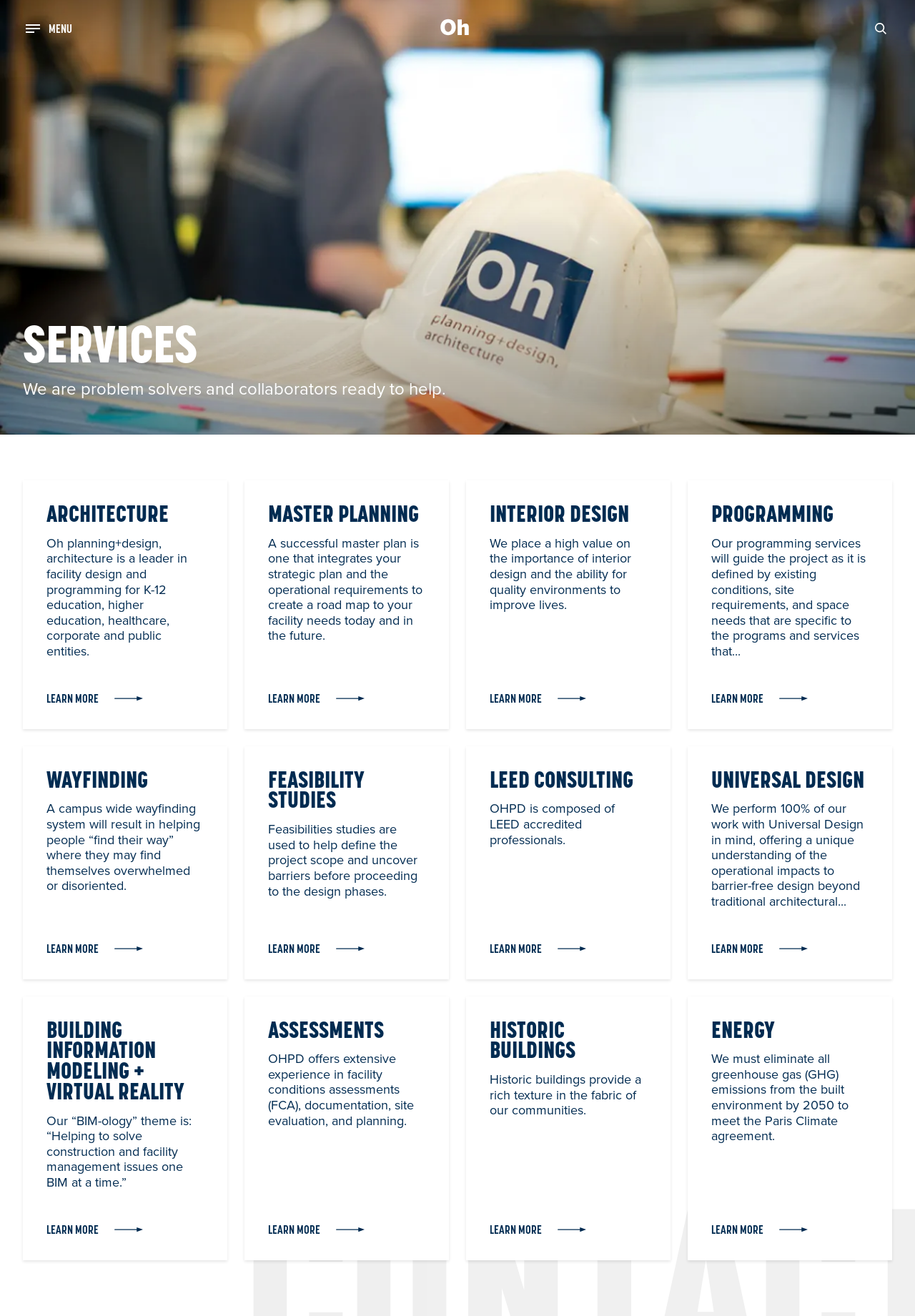Please provide the bounding box coordinate of the region that matches the element description: LEARN MORE. Coordinates should be in the format (top-left x, top-left y, bottom-right x, bottom-right y) and all values should be between 0 and 1.

[0.293, 0.929, 0.402, 0.94]